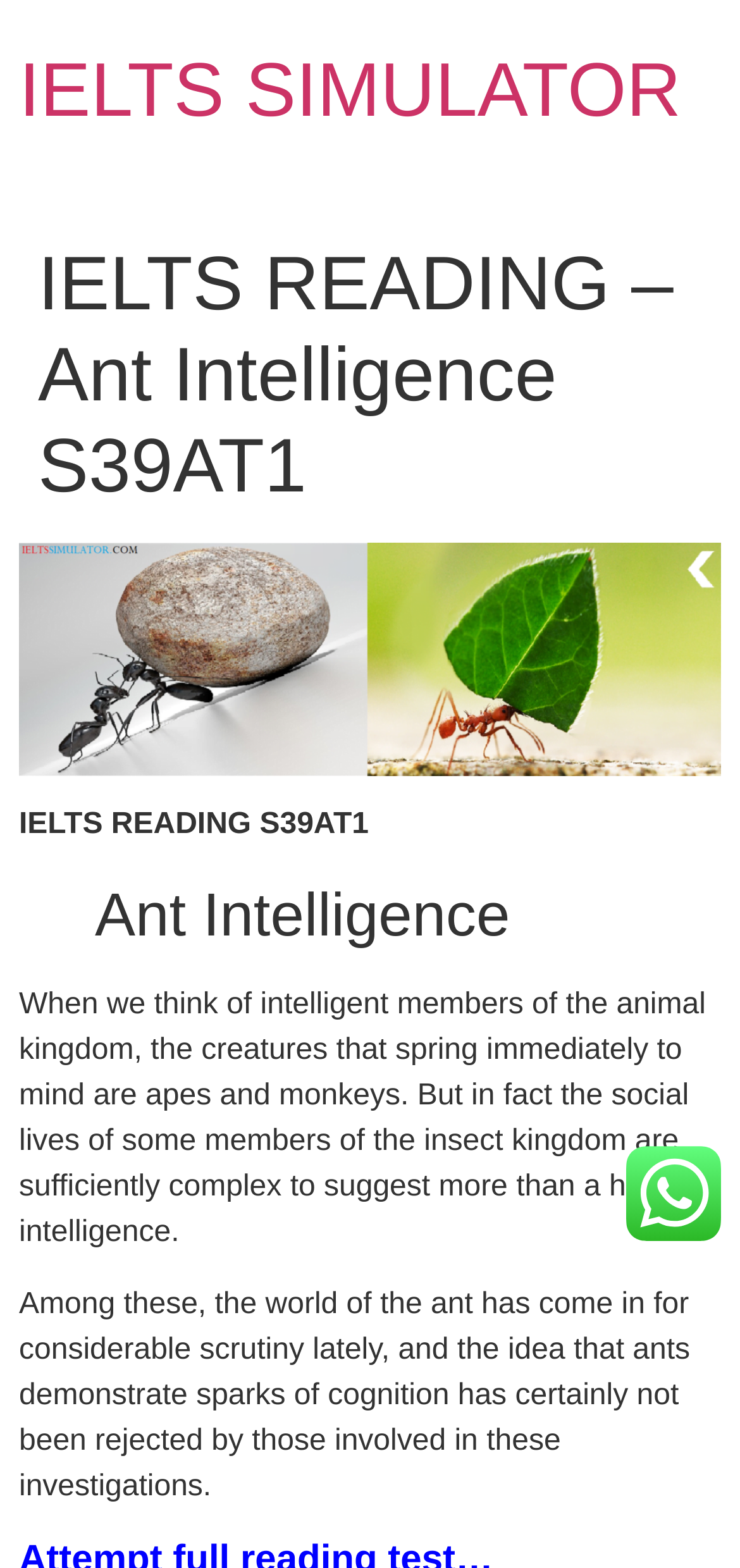What is the topic of the reading passage?
Give a one-word or short-phrase answer derived from the screenshot.

Ant Intelligence